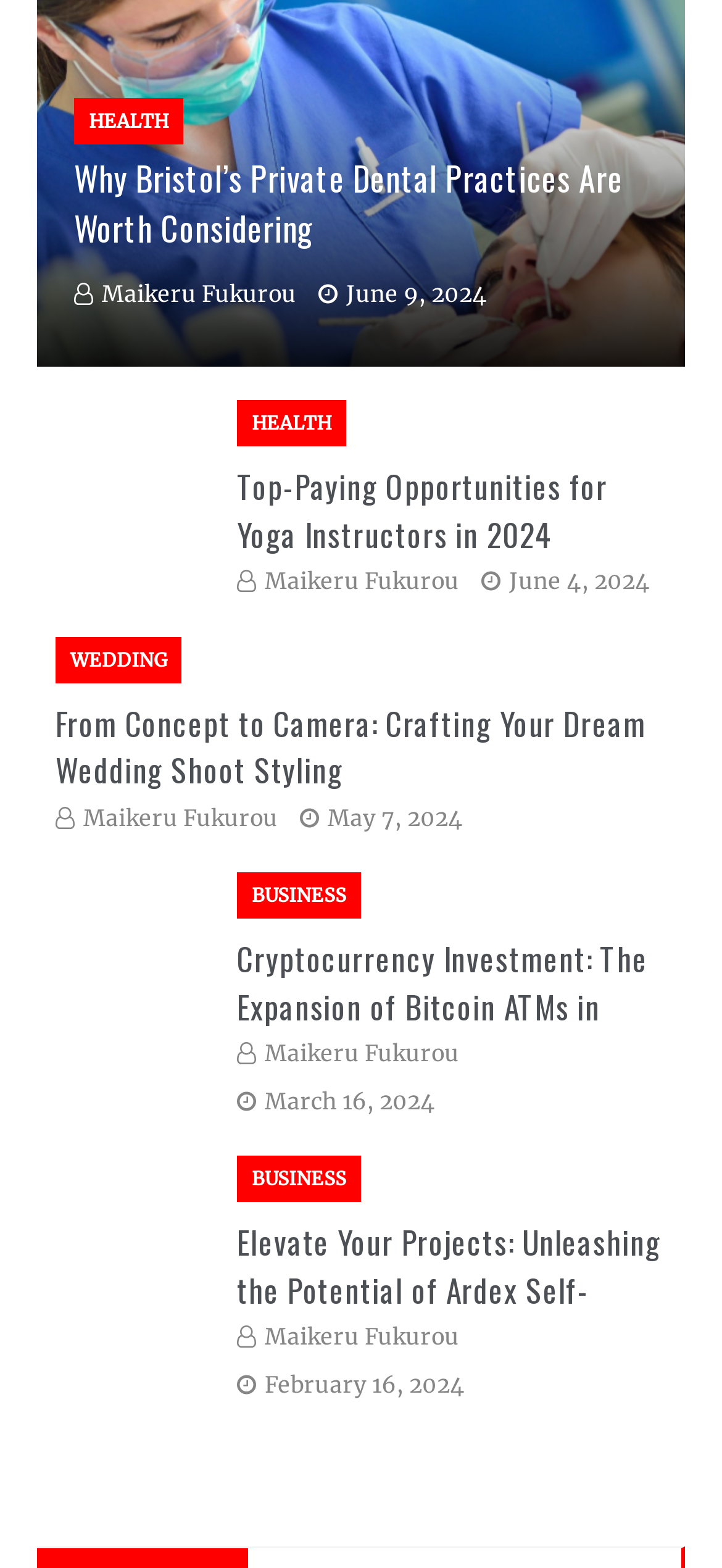Who is the author of the article 'Top-Paying Opportunities for Yoga Instructors in 2024'?
Please respond to the question with a detailed and informative answer.

The author of the article 'Top-Paying Opportunities for Yoga Instructors in 2024' is Maikeru Fukurou, as indicated by the link with the text 'Maikeru Fukurou'.